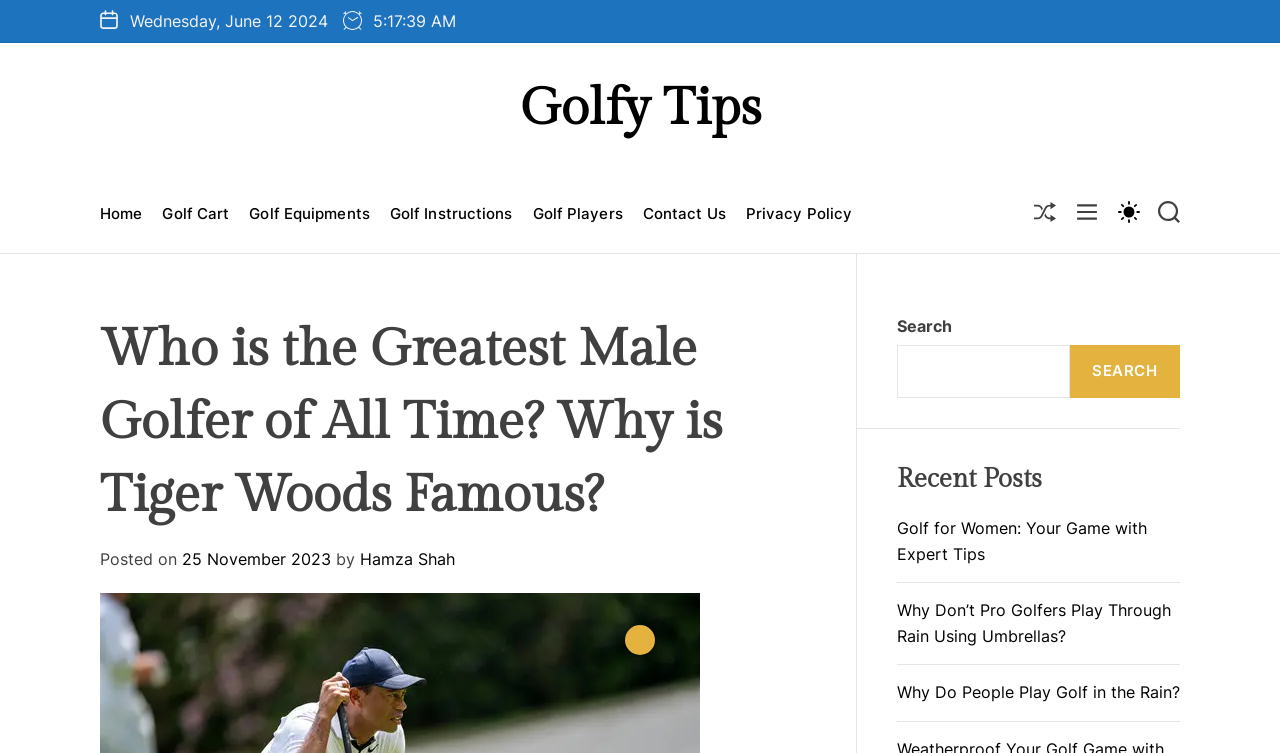Generate a thorough caption detailing the webpage content.

This webpage is about golf, specifically discussing Tiger Woods and his achievements. At the top left of the page, there is a date and time display, showing "Wednesday, June 12 2024" and "17:40 AM". Next to it, there is a link to the website's homepage, "Golfy Tips". 

Below the date and time, there is a navigation menu with seven links: "Home", "Golf Cart", "Golf Equipments", "Golf Instructions", "Golf Players", "Contact Us", and "Privacy Policy". 

On the top right side of the page, there are three buttons: "SHUFFLE", "MENU", and "SEARCH". The "MENU" button is not expanded, and the "SEARCH" button is not expanded either, but it has a search box and a "Search" button inside. 

The main content of the page starts with a heading that asks "Who is the Greatest Male Golfer of All Time? Why is Tiger Woods Famous?" Below the heading, there is a subheading that says "Posted on 25 November 2023 by Hamza Shah". 

Under the subheading, there are three links to recent posts: "Golf for Women: Your Game with Expert Tips", "Why Don’t Pro Golfers Play Through Rain Using Umbrellas?", and "Why Do People Play Golf in the Rain?".